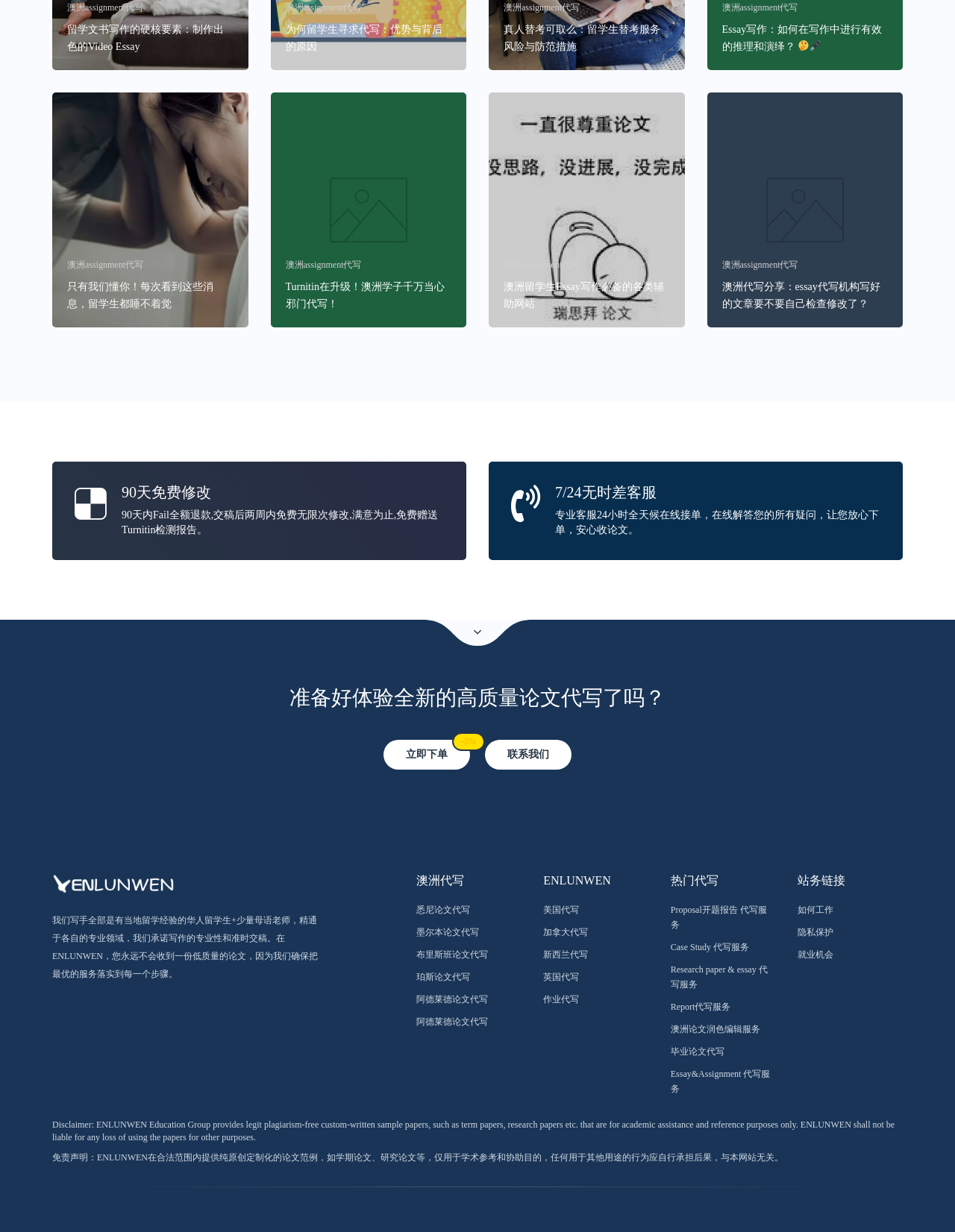Determine the bounding box coordinates of the region that needs to be clicked to achieve the task: "Get a 5% discount by clicking the 'Order Now' button".

[0.402, 0.6, 0.492, 0.625]